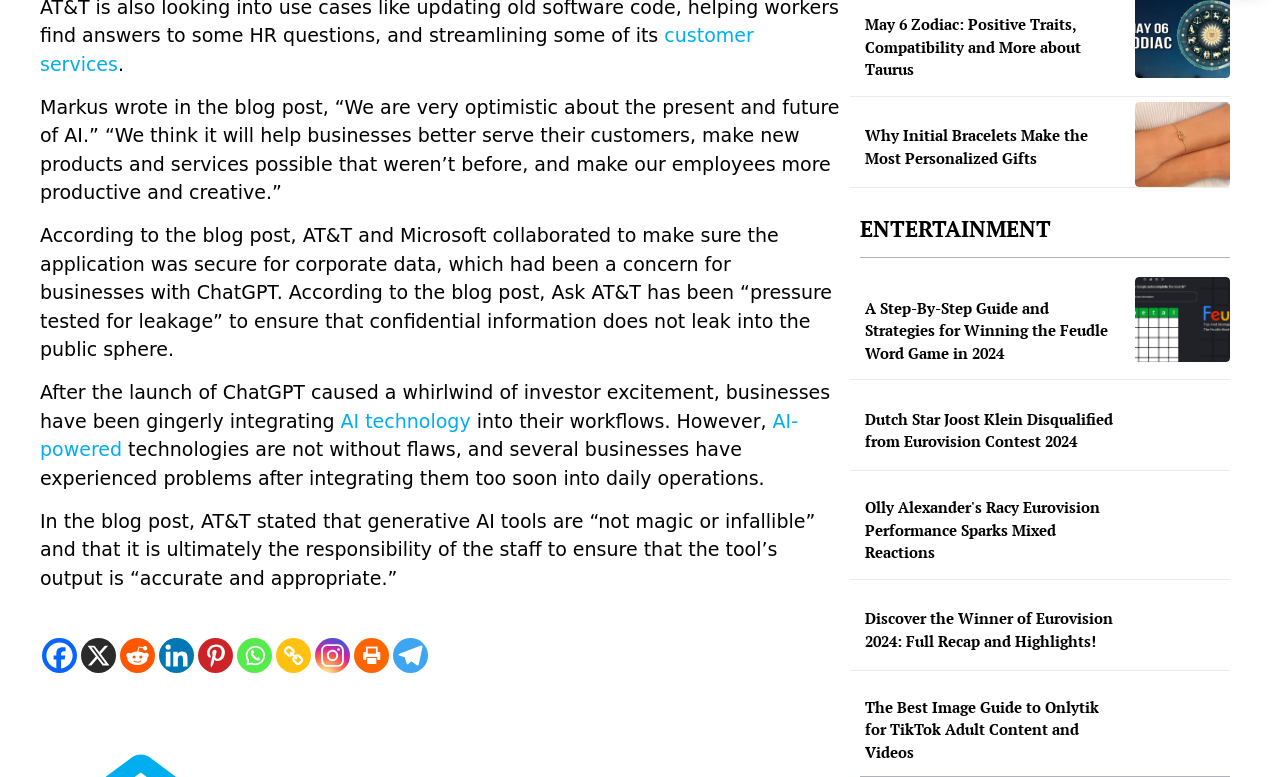Please give the bounding box coordinates of the area that should be clicked to fulfill the following instruction: "Click on 'customer services'". The coordinates should be in the format of four float numbers from 0 to 1, i.e., [left, top, right, bottom].

[0.031, 0.031, 0.589, 0.096]